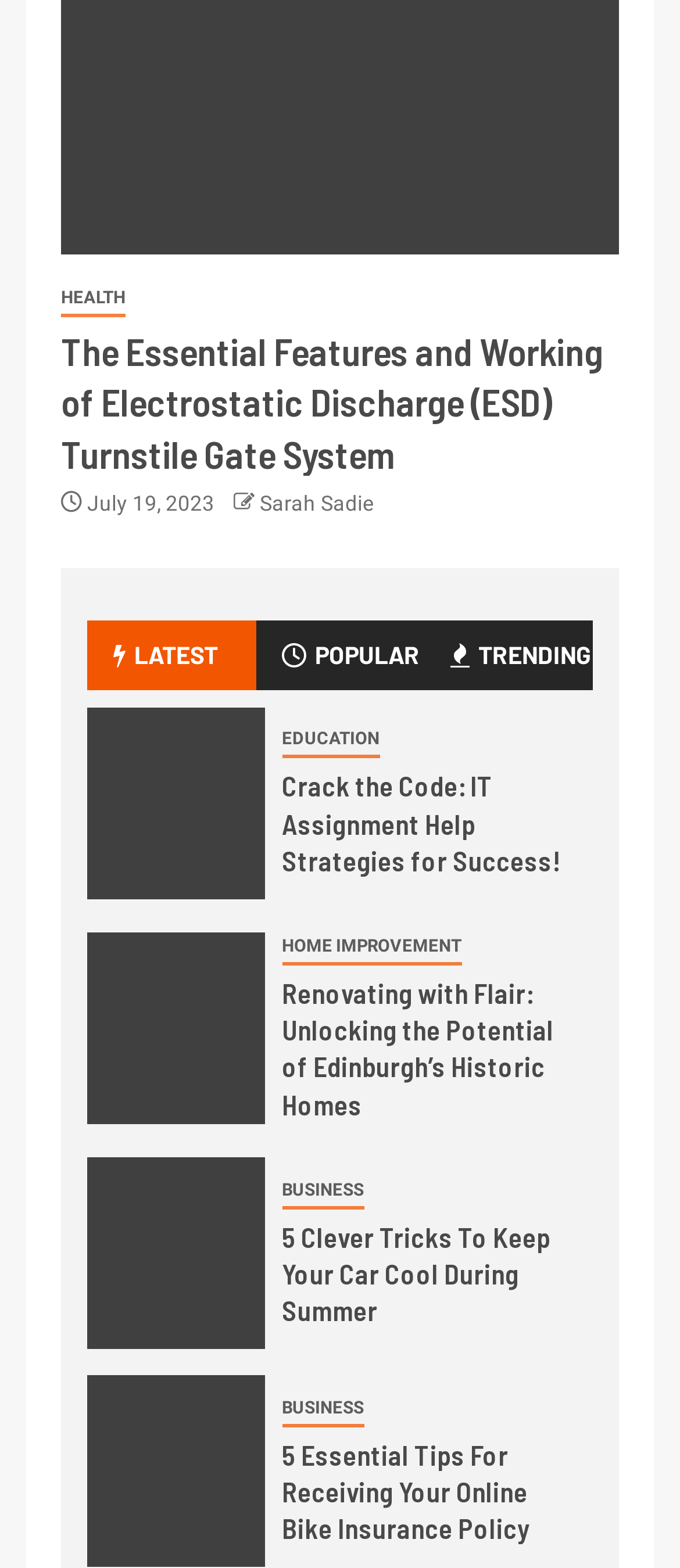How many images are there on the webpage?
Based on the image, answer the question in a detailed manner.

I counted the number of image elements, which are 'IT Assignment', 'Car Cool', 'Bike Insurance Policy', and another 'Bike Insurance Policy', so there are 4 images on the webpage.